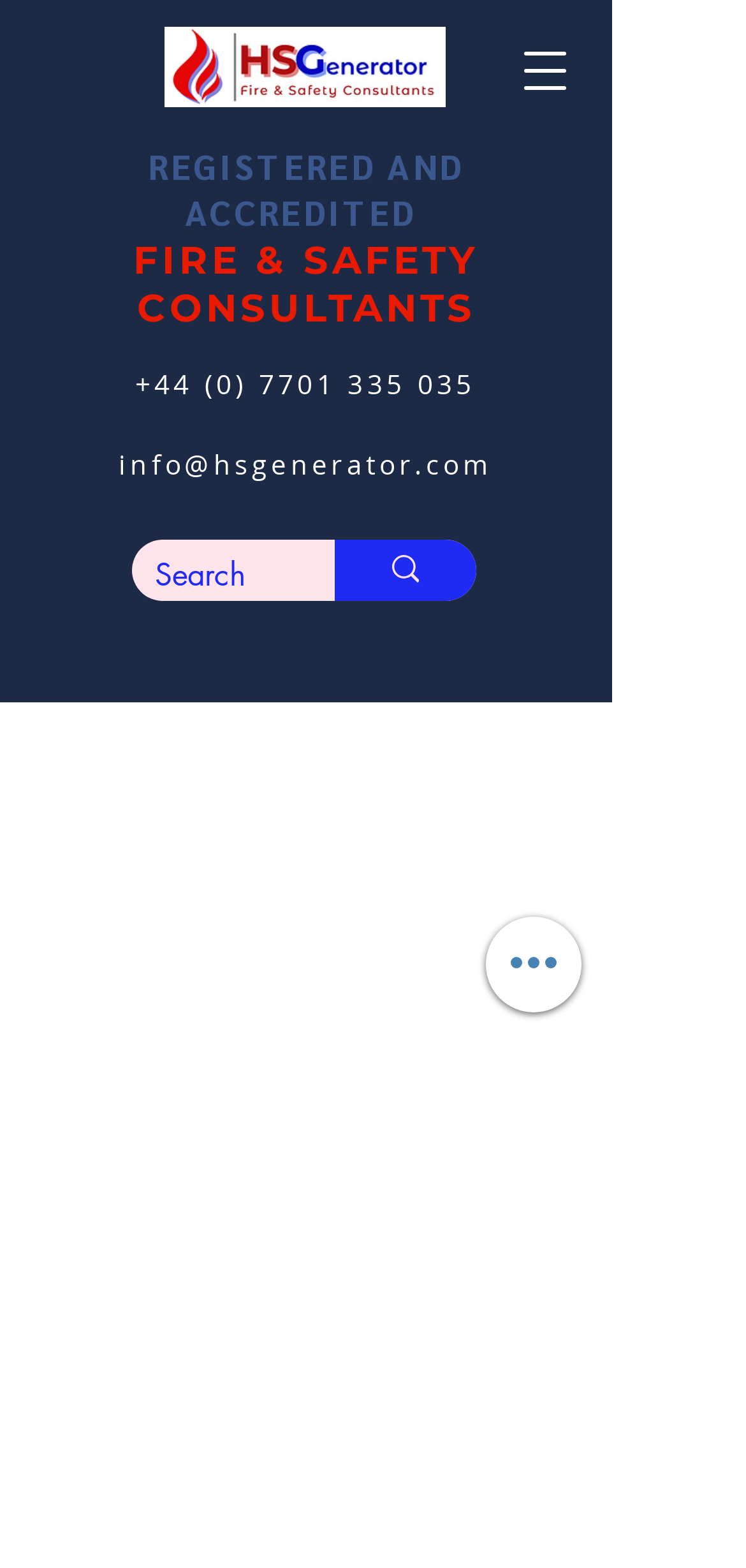Using the format (top-left x, top-left y, bottom-right x, bottom-right y), provide the bounding box coordinates for the described UI element. All values should be floating point numbers between 0 and 1: +44 (0) 7701 335 035

[0.044, 0.219, 0.774, 0.27]